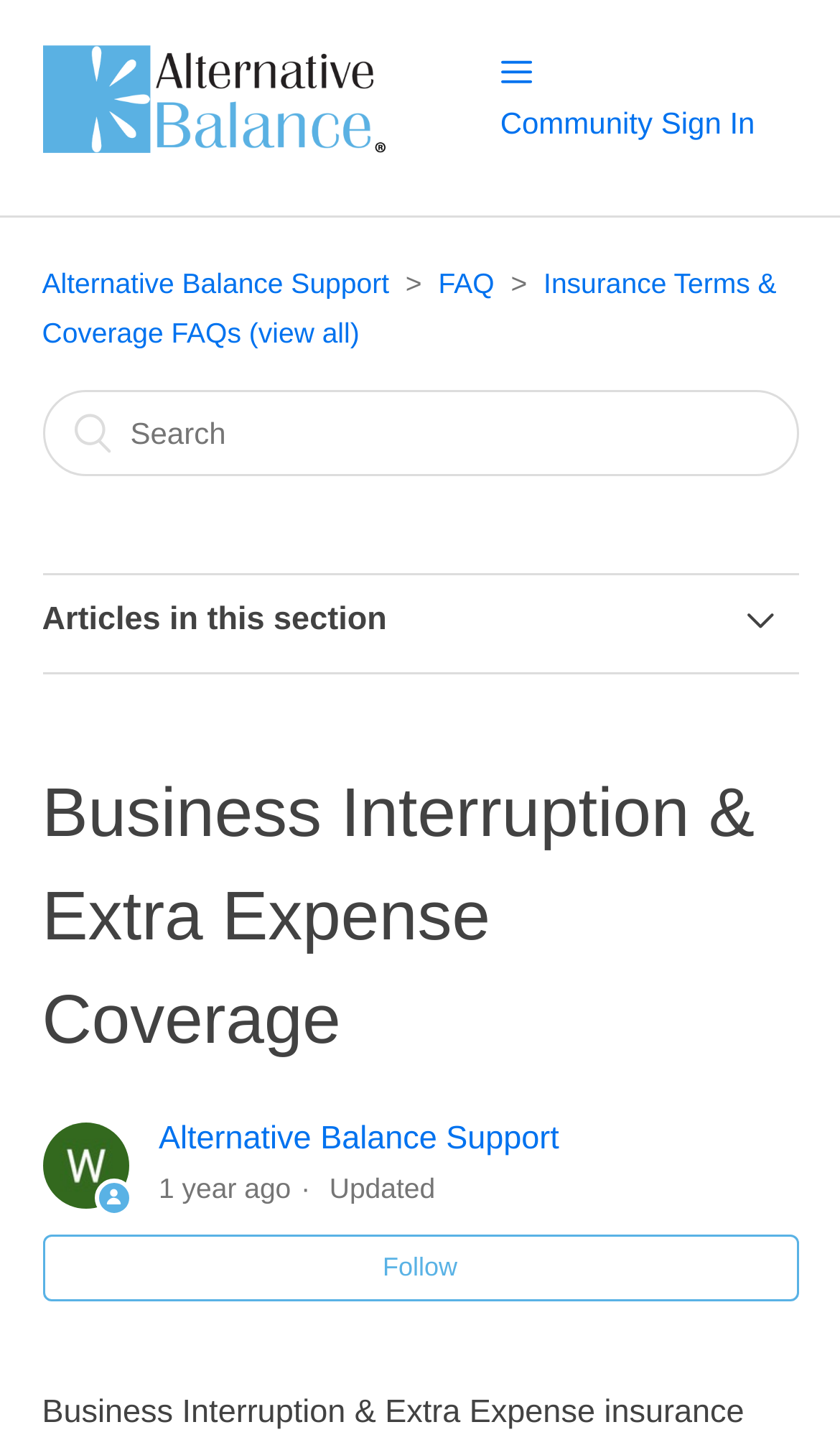Create a detailed description of the webpage's content and layout.

The webpage is about Business Interruption & Extra Expense insurance coverage. At the top left, there is a logo image and a link to the logo. Next to the logo, there is a community sign-in button. Below the logo, there is a navigation menu with three list items: Alternative Balance Support, FAQ, and Insurance Terms & Coverage FAQs. Each list item has a corresponding link.

On the right side of the navigation menu, there is a search box. Below the search box, there is a heading that says "Articles in this section" followed by three links to different types of insurance coverage: Business Personal Property Coverage, Business Interruption & Extra Expense Coverage, and Participant Accident Coverage.

Below these links, there is a section with a heading that says "Business Interruption & Extra Expense Coverage". This section has an avatar image, a link to Alternative Balance Support, and a timestamp that says "2023-07-10 21:03" with a description "1 year ago". There is also a "Follow" button at the bottom right of this section.

Overall, the webpage provides information and resources related to Business Interruption & Extra Expense insurance coverage, with a focus on Alternative Balance Support.